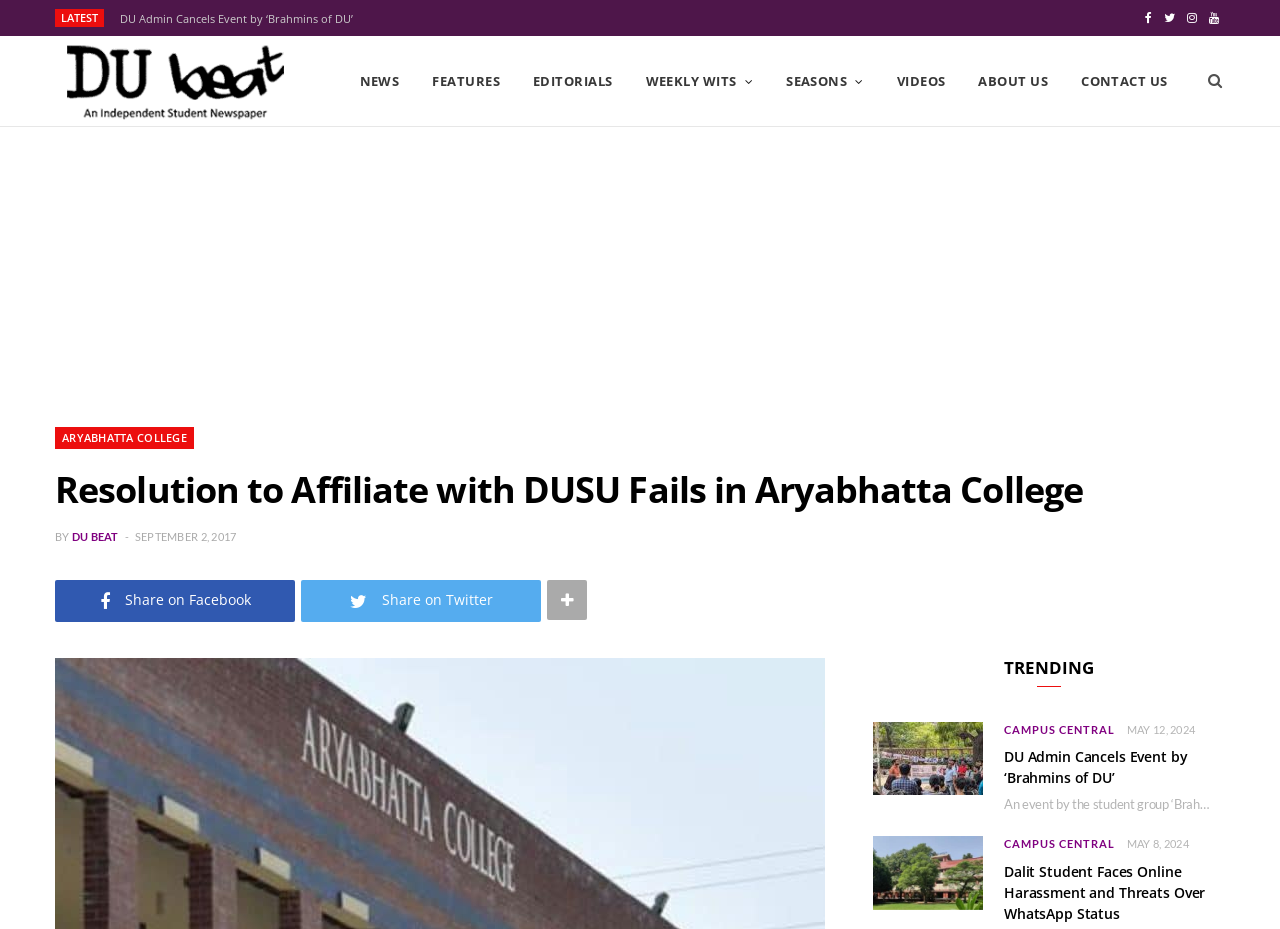For the element described, predict the bounding box coordinates as (top-left x, top-left y, bottom-right x, bottom-right y). All values should be between 0 and 1. Element description: Weekly Wits

[0.493, 0.039, 0.6, 0.136]